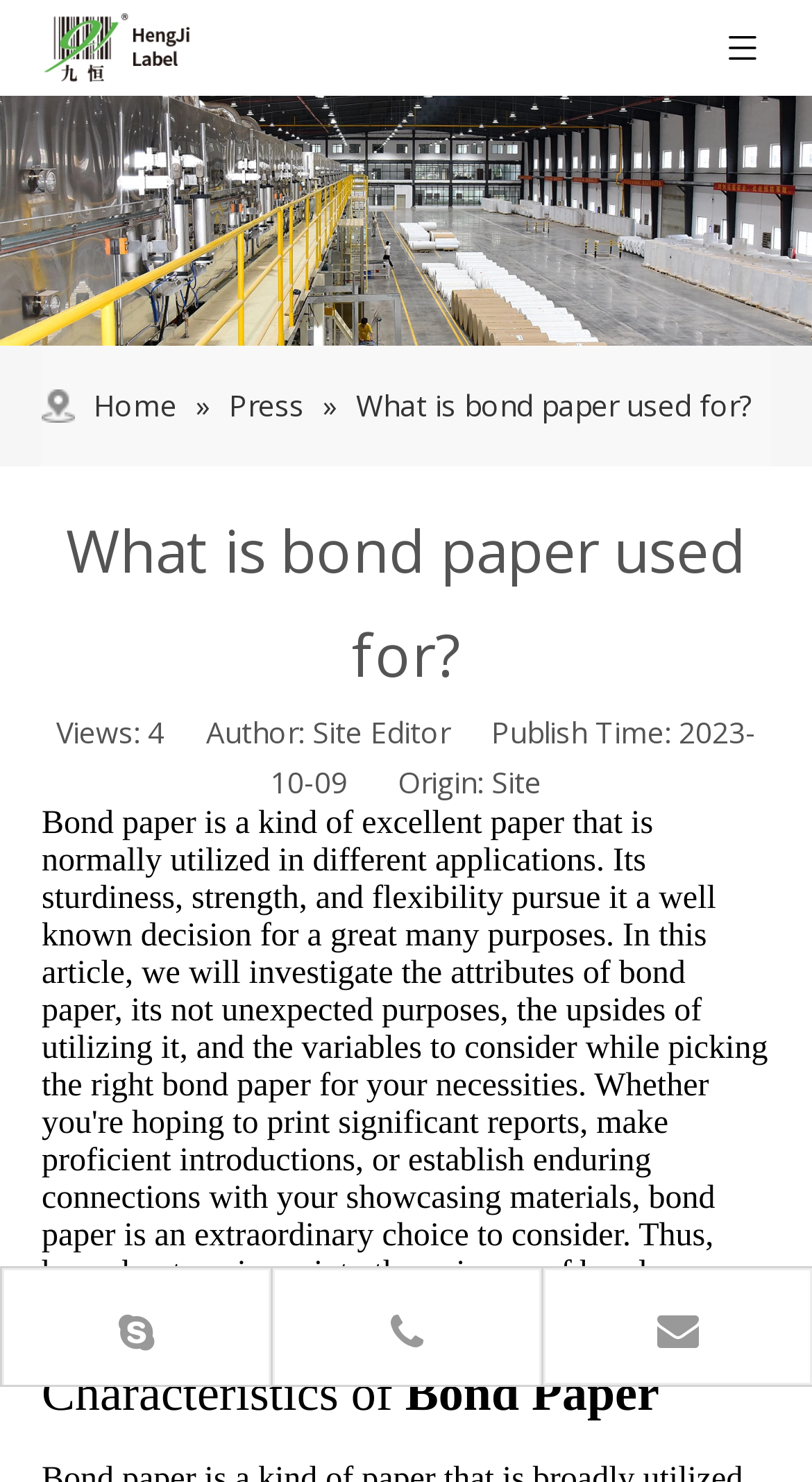Find and generate the main title of the webpage.

What is bond paper used for?